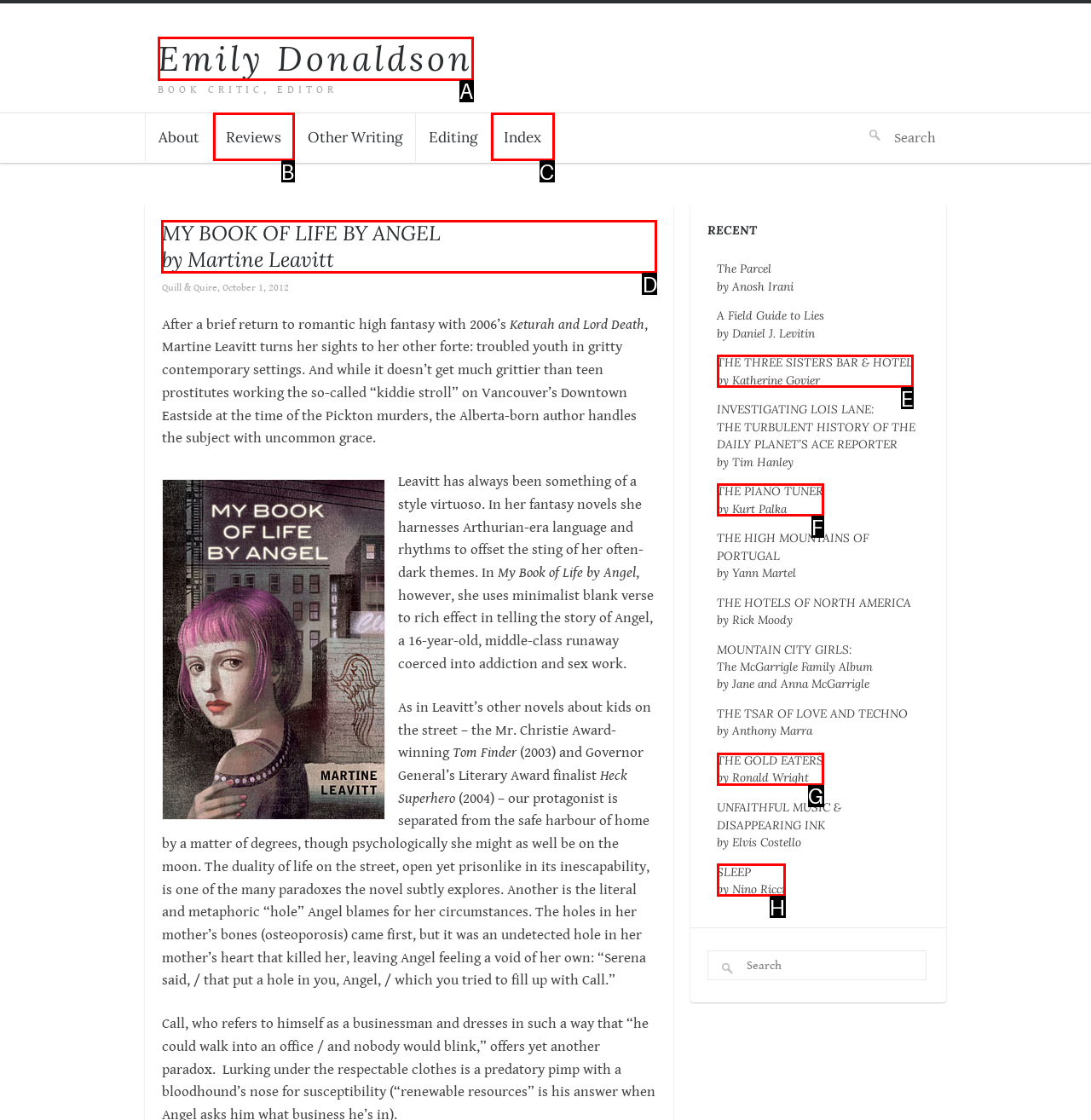Identify the correct UI element to click to achieve the task: Read about the book MY BOOK OF LIFE BY ANGEL by Martine Leavitt.
Answer with the letter of the appropriate option from the choices given.

D